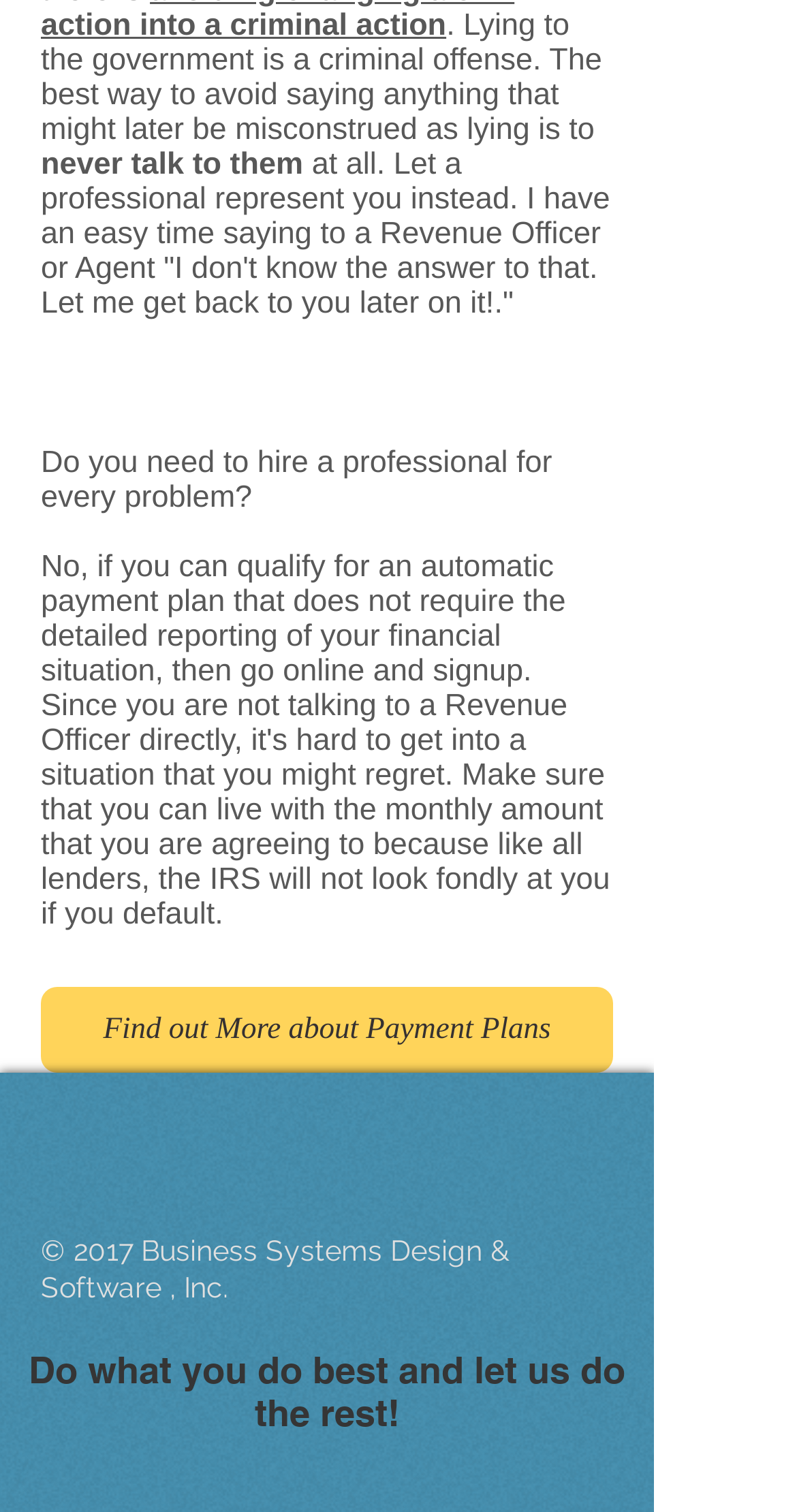Please determine the bounding box coordinates for the UI element described as: "aria-label="LinkedIn Social Icon"".

[0.051, 0.753, 0.141, 0.8]